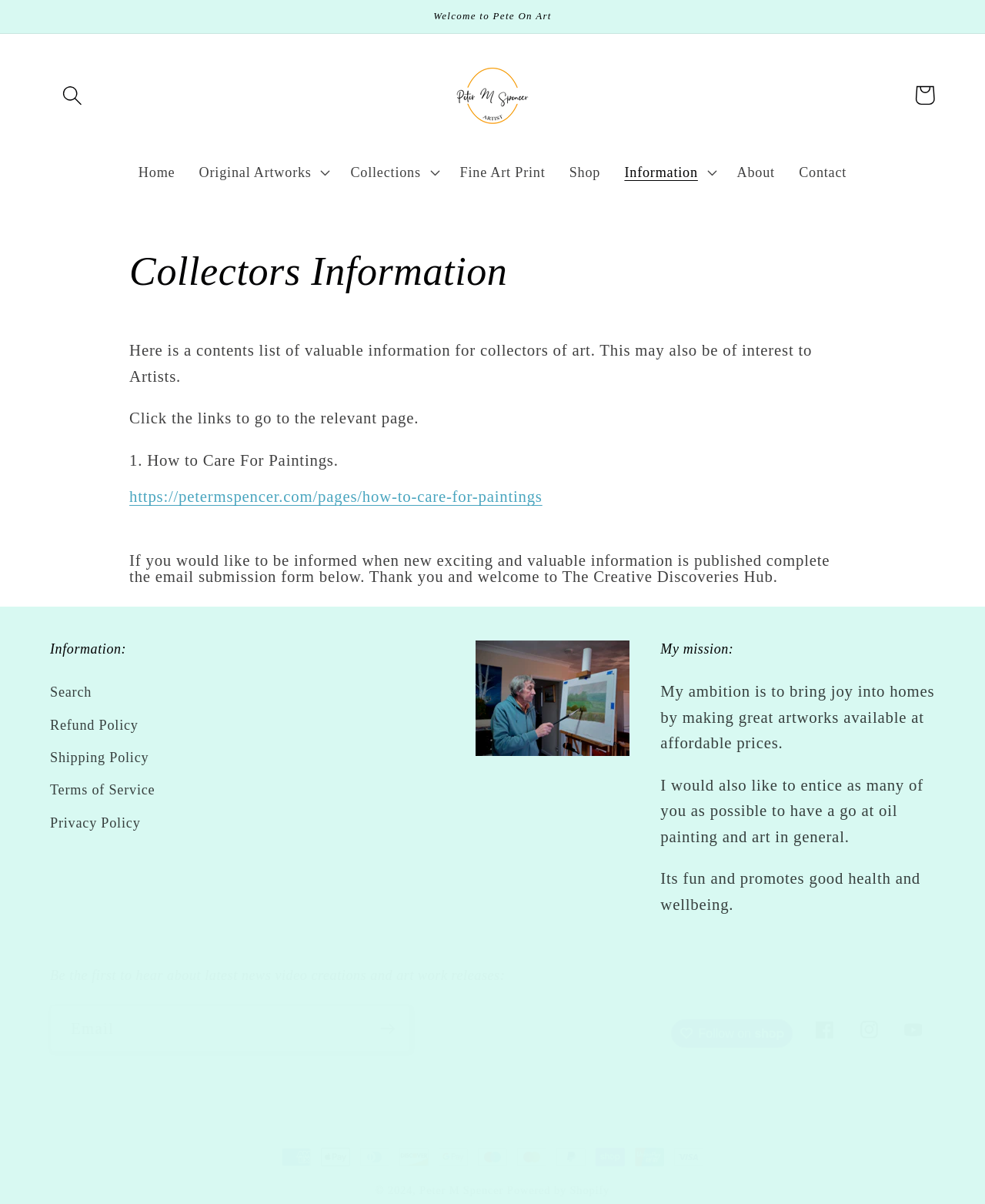Use the information in the screenshot to answer the question comprehensively: What is the first link in the contents list?

The first link in the contents list is 'How to Care For Paintings', which is indicated by the text '1. How to Care For Paintings.' and the corresponding link 'https://petermspencer.com/pages/how-to-care-for-paintings'.